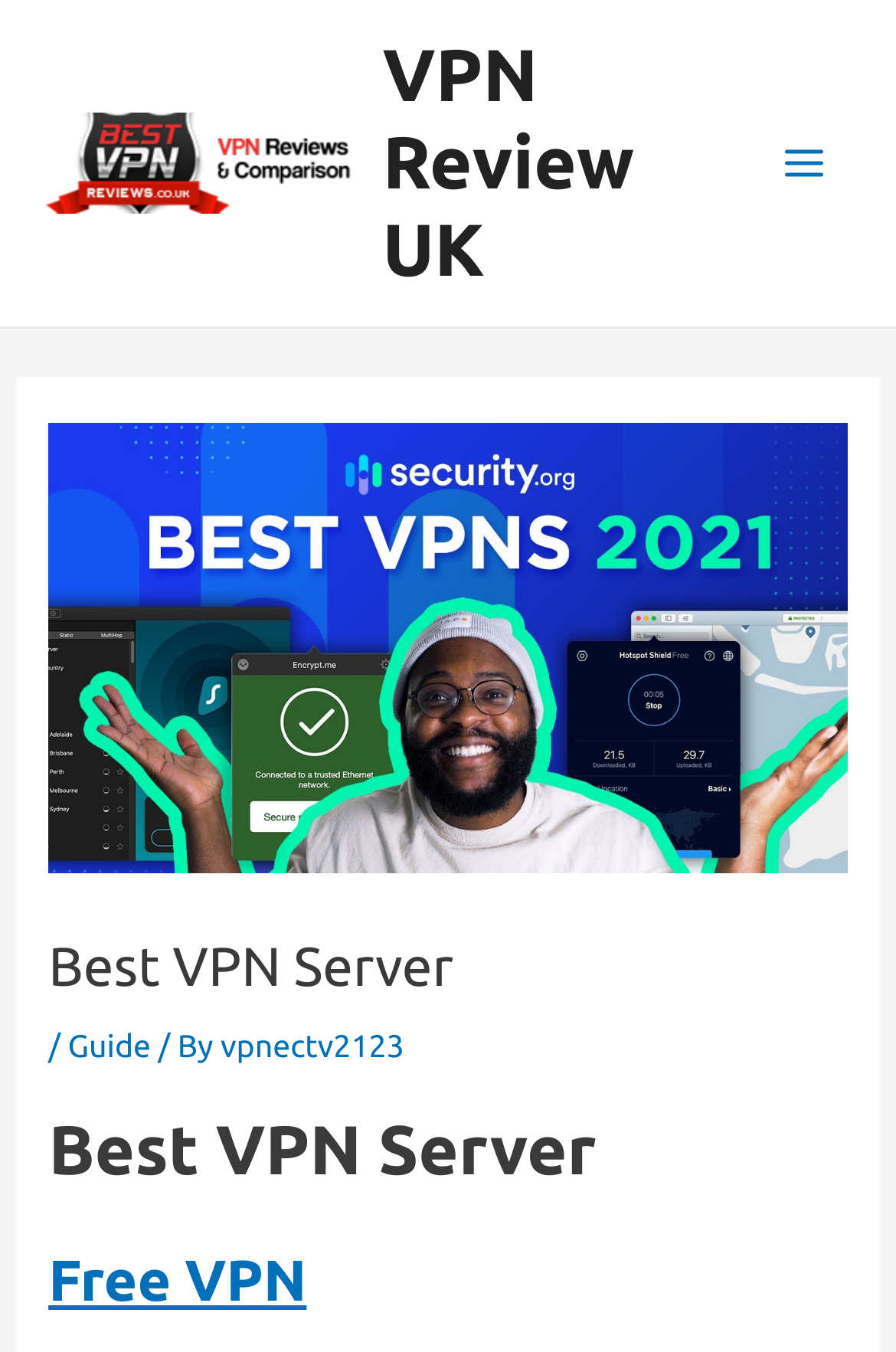What is the link below 'Best VPN Server'?
Please look at the screenshot and answer in one word or a short phrase.

Guide